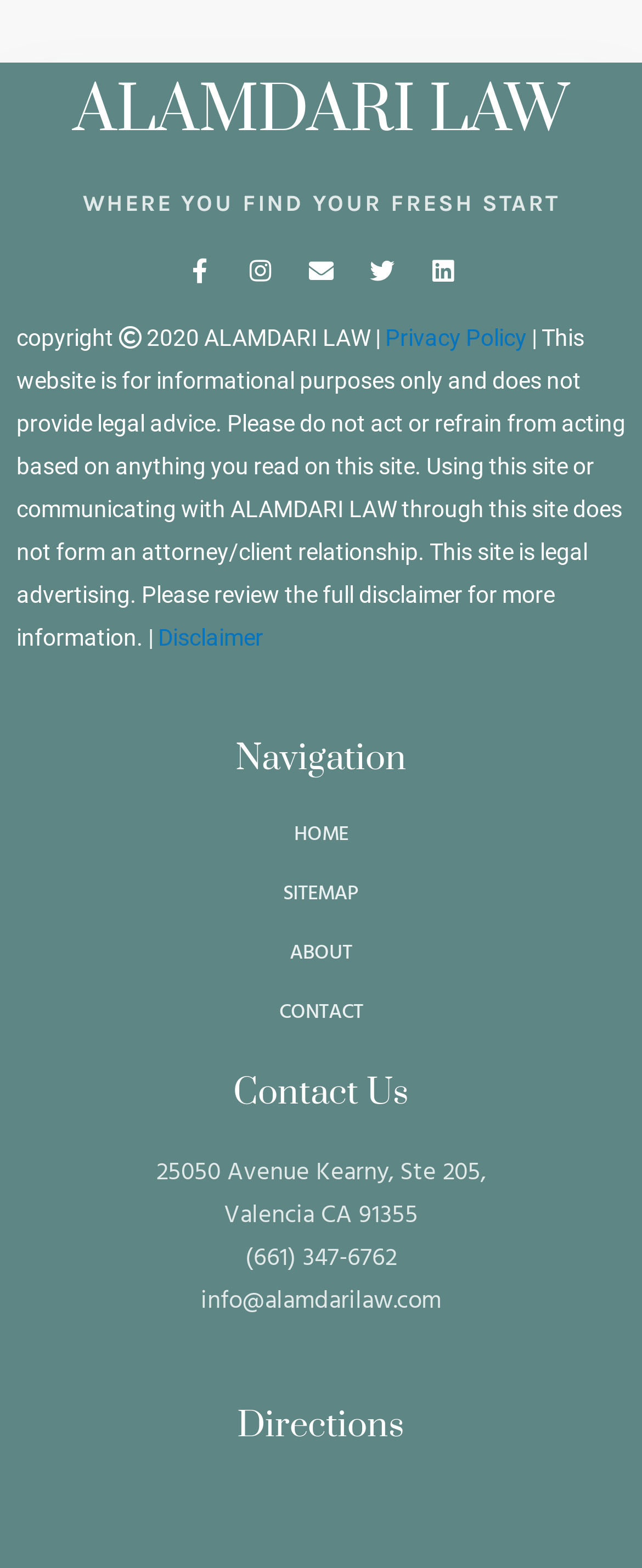Using the given description, provide the bounding box coordinates formatted as (top-left x, top-left y, bottom-right x, bottom-right y), with all values being floating point numbers between 0 and 1. Description: My Shop

None